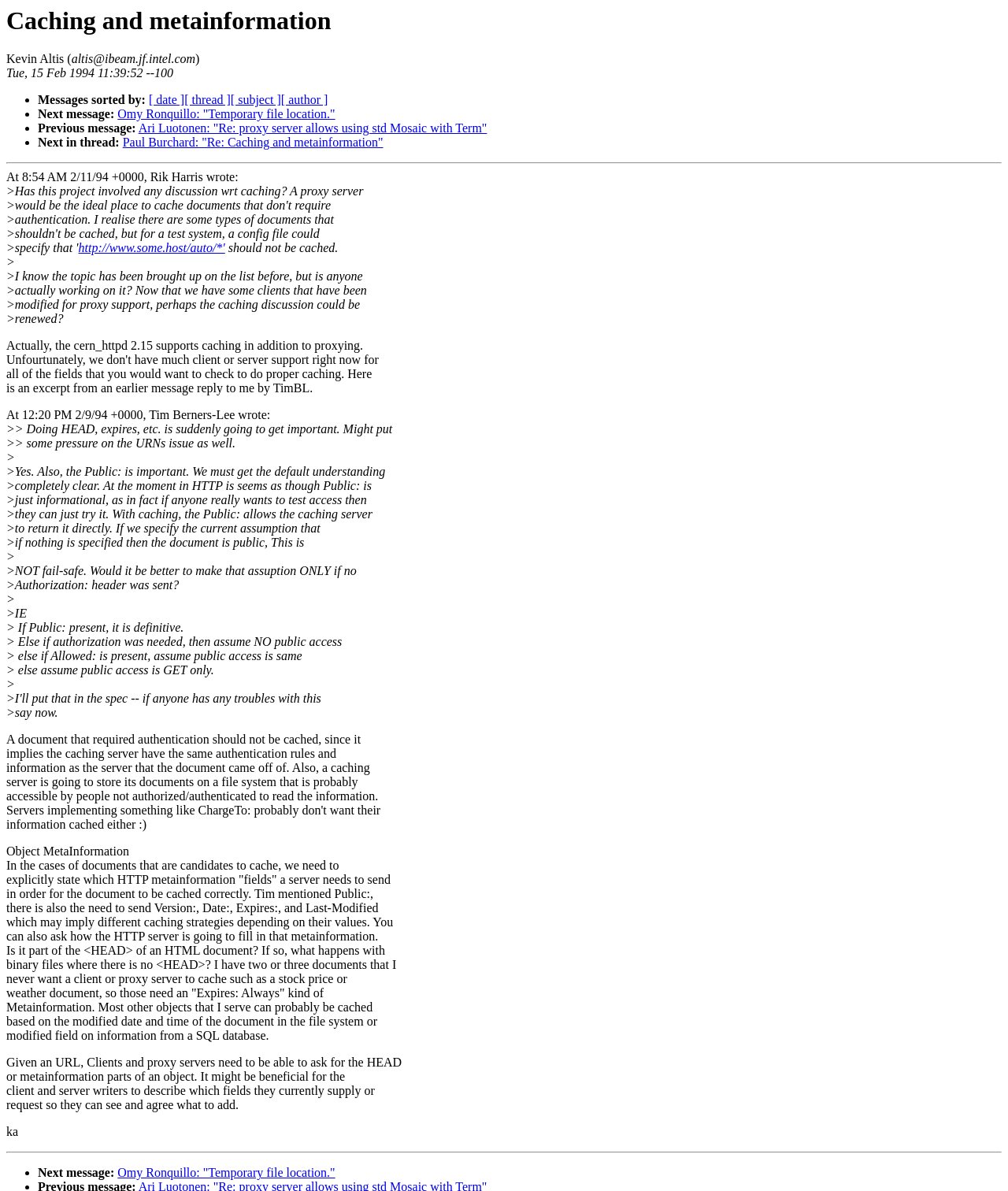Find the bounding box coordinates for the element that must be clicked to complete the instruction: "Sort messages by date". The coordinates should be four float numbers between 0 and 1, indicated as [left, top, right, bottom].

[0.148, 0.078, 0.183, 0.09]